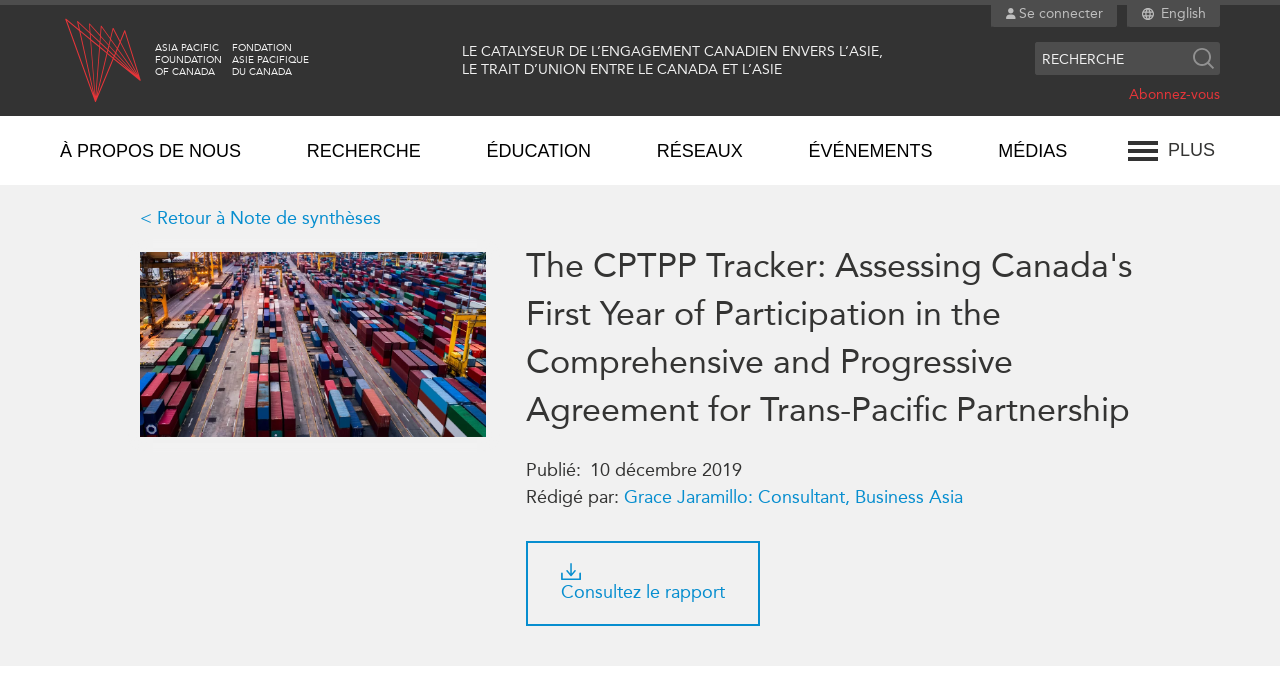Determine the bounding box coordinates of the region I should click to achieve the following instruction: "Search for something". Ensure the bounding box coordinates are four float numbers between 0 and 1, i.e., [left, top, right, bottom].

[0.809, 0.061, 0.929, 0.109]